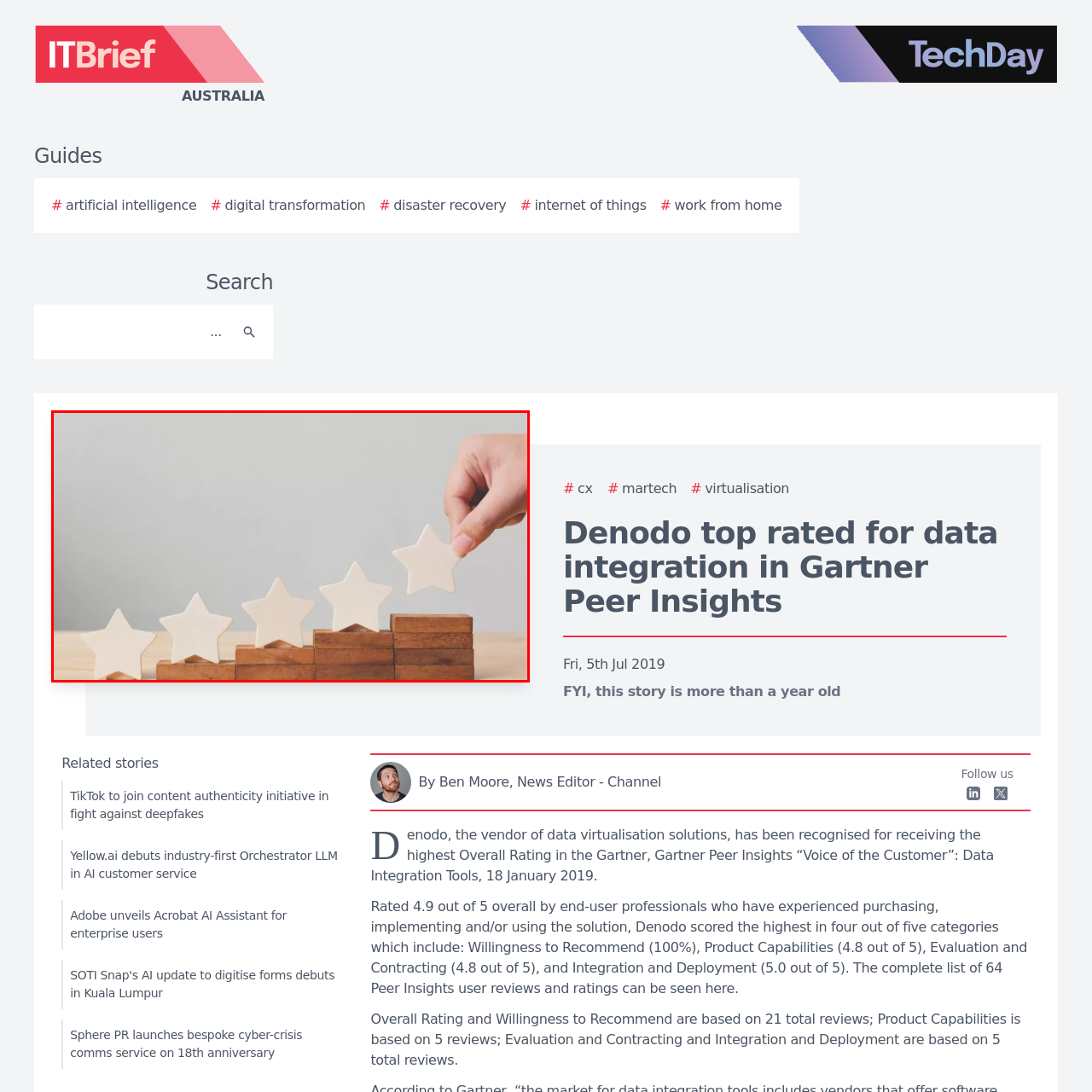Offer an in-depth description of the picture located within the red frame.

The image captures a hand placing a white star-shaped token onto a stack of wooden blocks, symbolizing a rating or evaluation system. In the foreground, five identical star tokens are arranged in ascending order, suggesting a progression of quality or satisfaction. The increasing height of the wooden blocks reinforces the theme of advancement and achievement, possibly in the context of performance or feedback. This visual metaphor effectively represents concepts like customer satisfaction ratings, performance reviews, or product evaluations, emphasizing the importance of feedback in various industries.